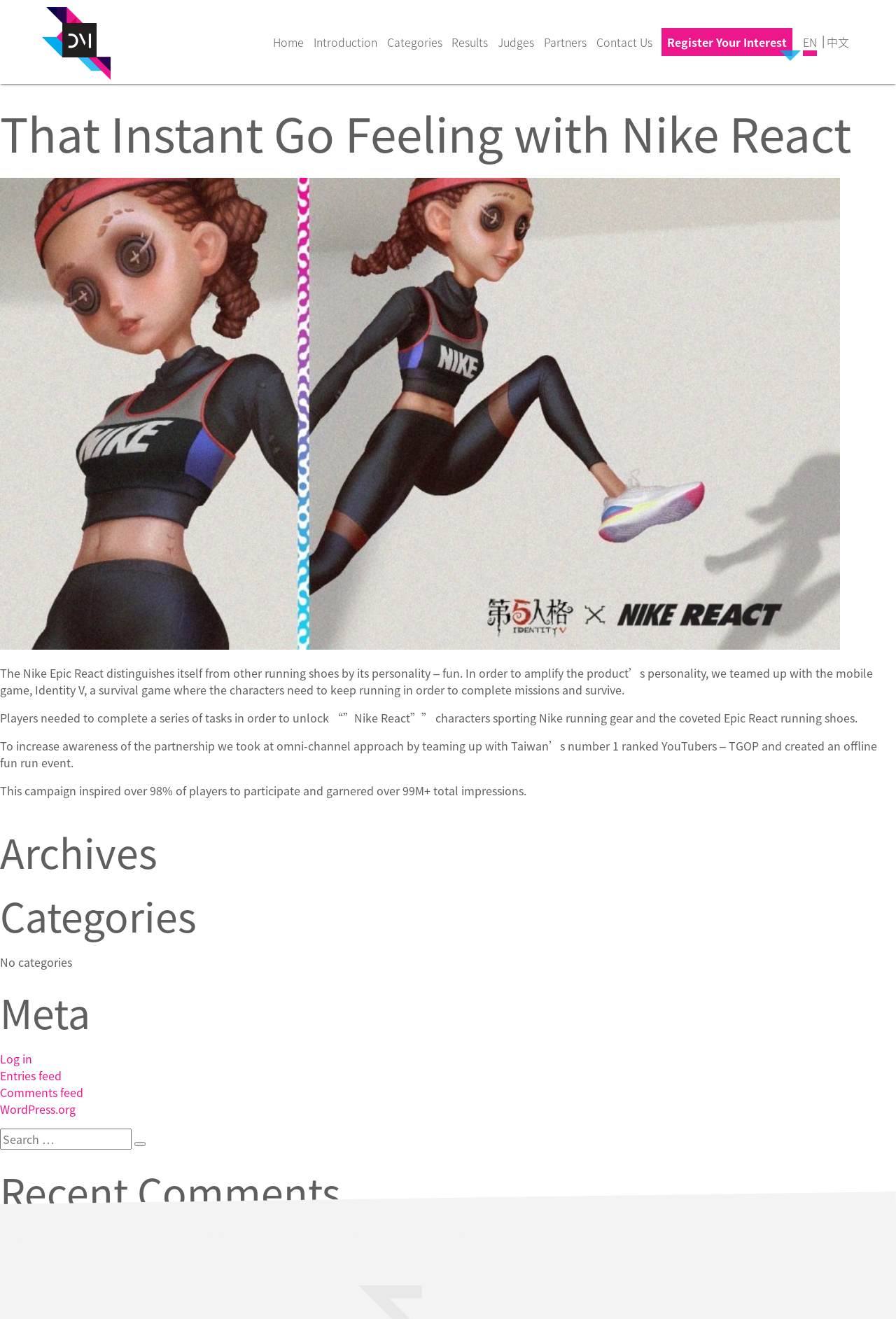Please identify the coordinates of the bounding box for the clickable region that will accomplish this instruction: "click let us know".

None